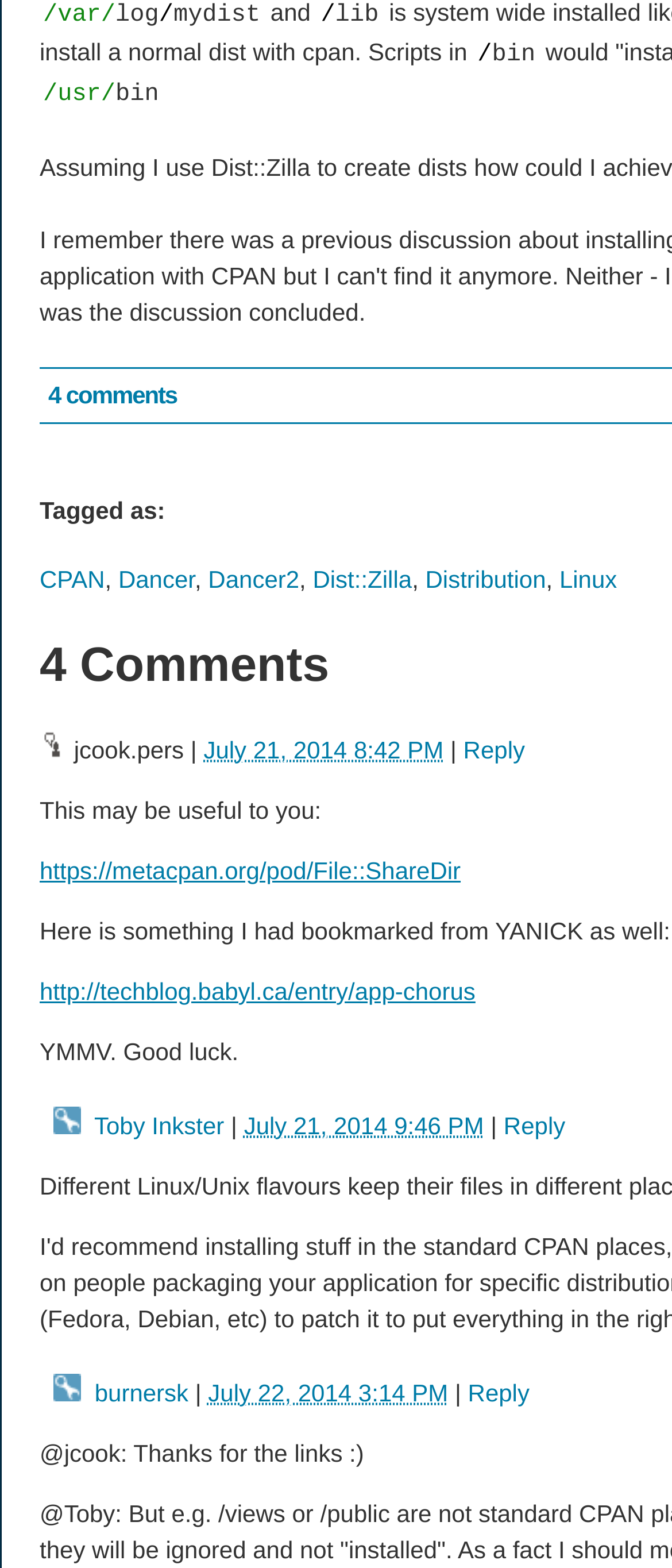Mark the bounding box of the element that matches the following description: "Toby Inkster".

[0.14, 0.698, 0.334, 0.716]